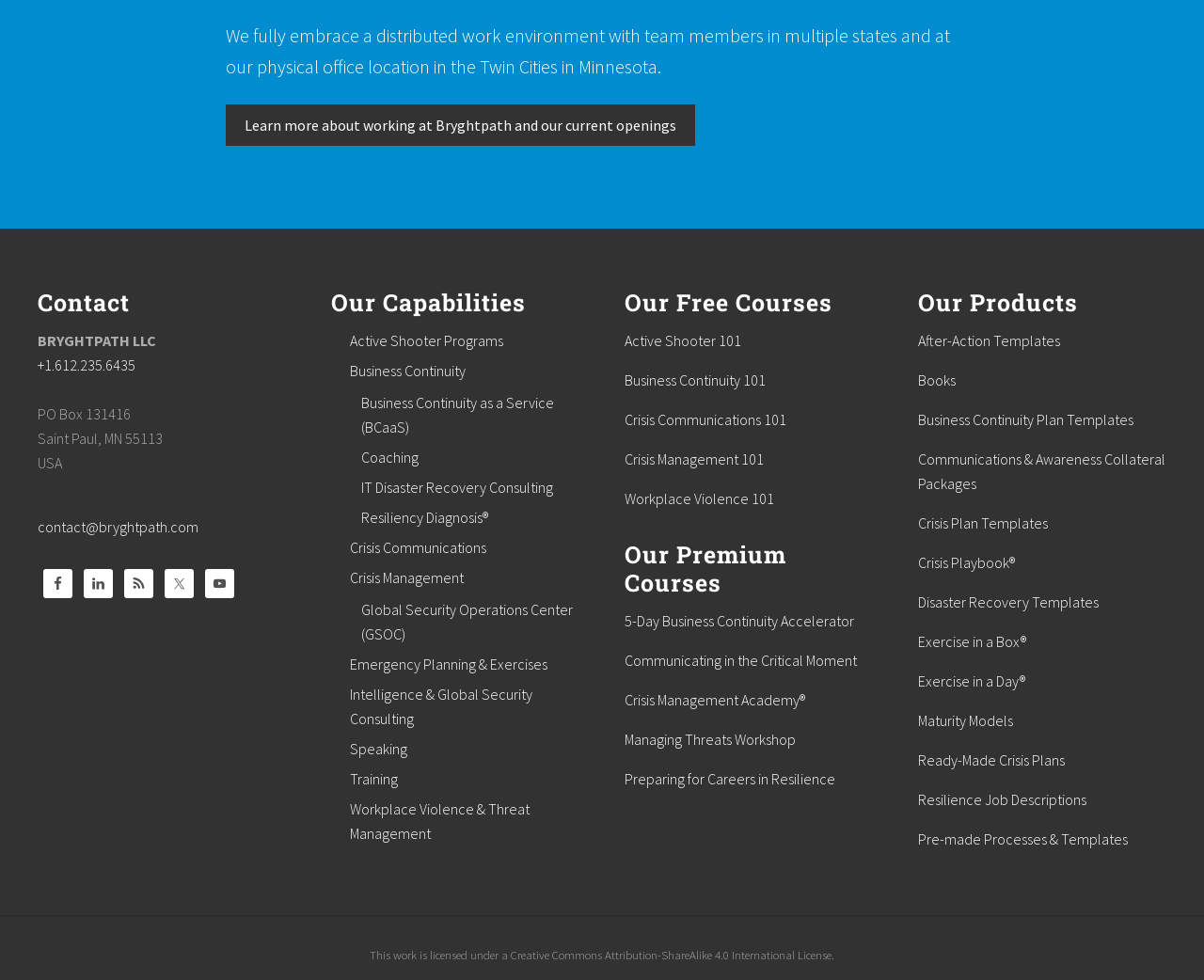Please determine the bounding box coordinates of the element to click on in order to accomplish the following task: "Learn more about working at Bryghtpath and our current openings". Ensure the coordinates are four float numbers ranging from 0 to 1, i.e., [left, top, right, bottom].

[0.188, 0.107, 0.577, 0.149]